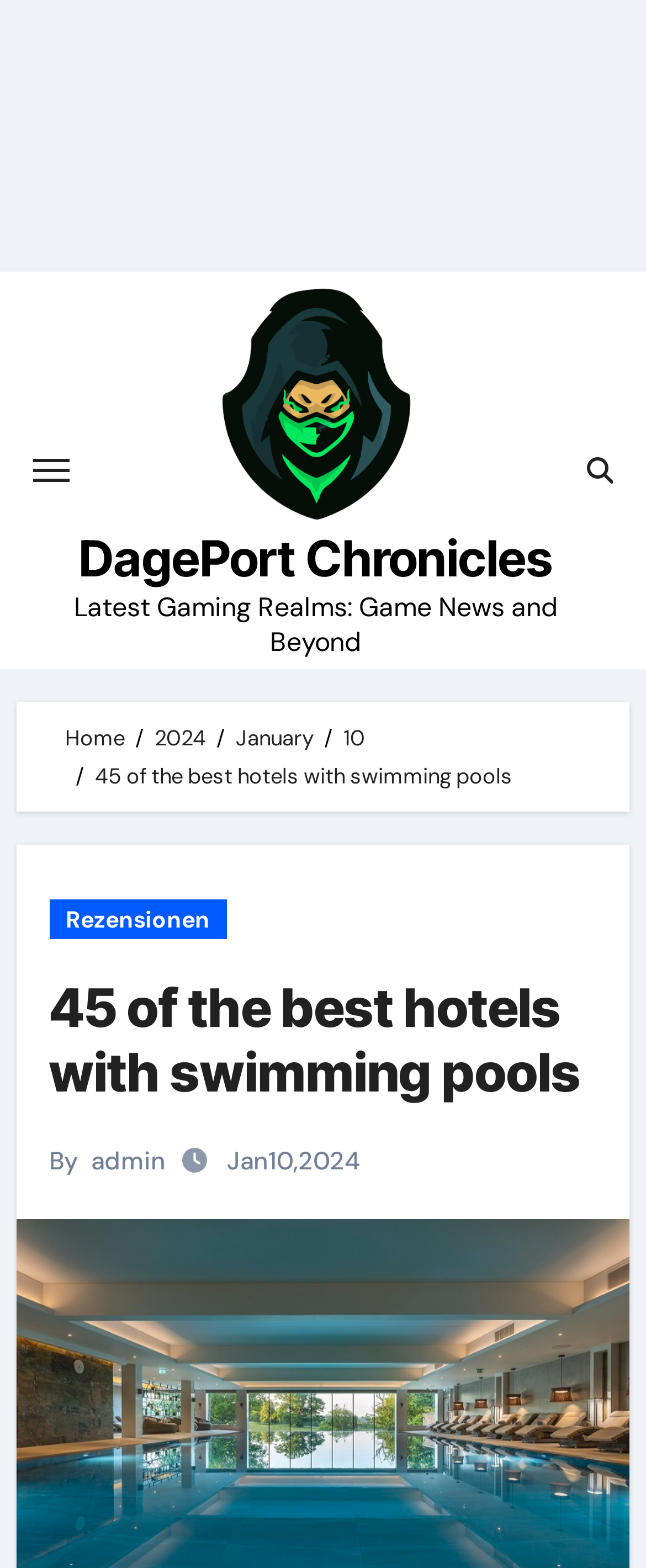Construct a comprehensive description capturing every detail on the webpage.

The webpage is about a list of hotels with swimming pools, specifically 45 of them. At the top left, there is a button to toggle navigation. Next to it, there is a link to "DagePort Chronicles" with an accompanying image. Below this, there is a link to "DagePort Chronicles" again, followed by a static text "Latest Gaming Realms: Game News and Beyond".

On the top right, there is a search icon represented by "\uf002". Below it, there is a navigation section with breadcrumbs, which includes links to "Home", "2024", "January", and "10". Next to the breadcrumbs, there is a static text "45 of the best hotels with swimming pools".

Further down, there is a link to "Rezensionen" on the left, and a heading "45 of the best hotels with swimming pools" that spans across the page. Below the heading, there is a static text "By" followed by a link to "admin", and another static text "Jan 10, 2024" on the right.

There are no visible images on the page apart from the one accompanying the "DagePort Chronicles" link. The overall structure of the page is organized, with clear headings and concise text.